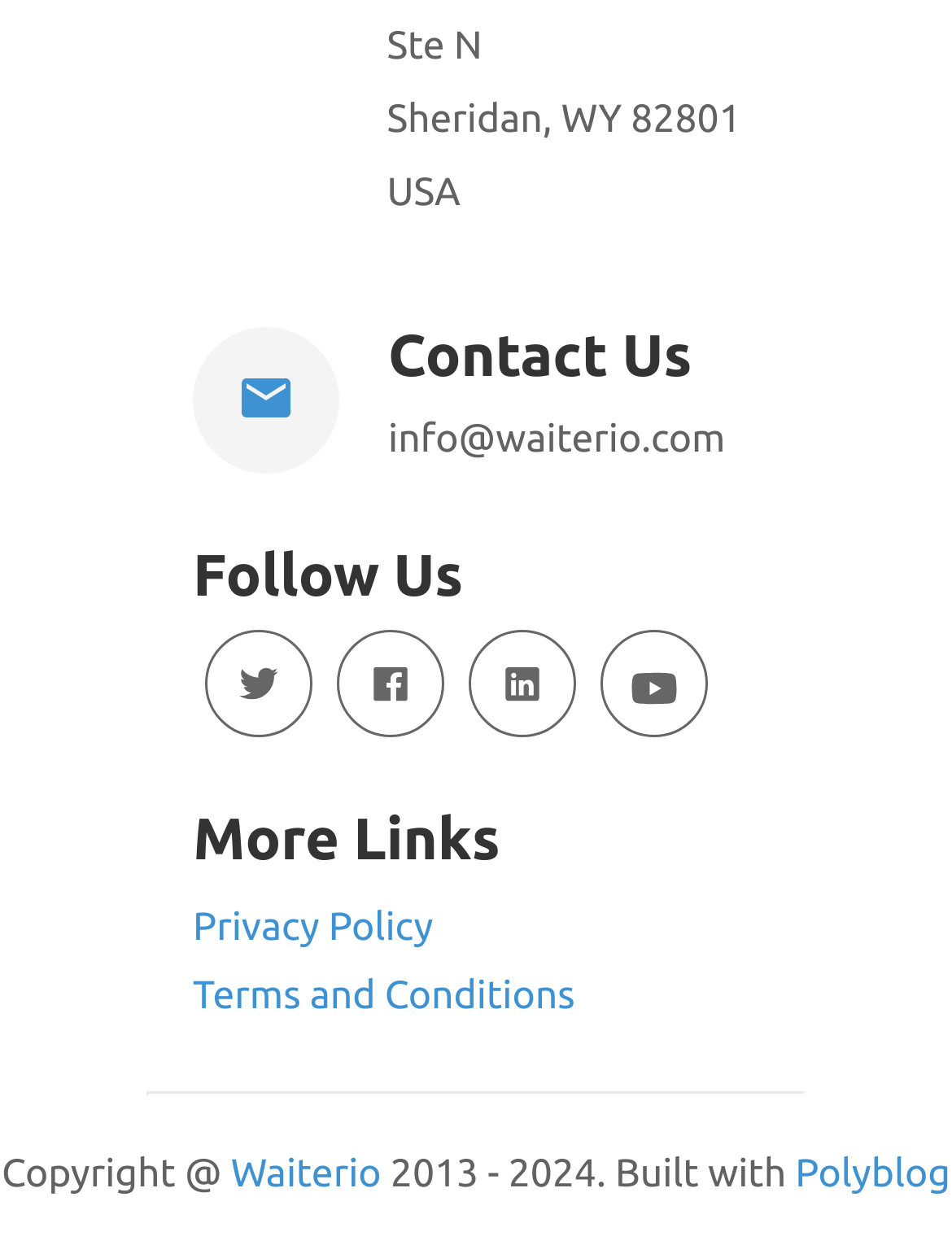How many social media icons are there?
Answer briefly with a single word or phrase based on the image.

4